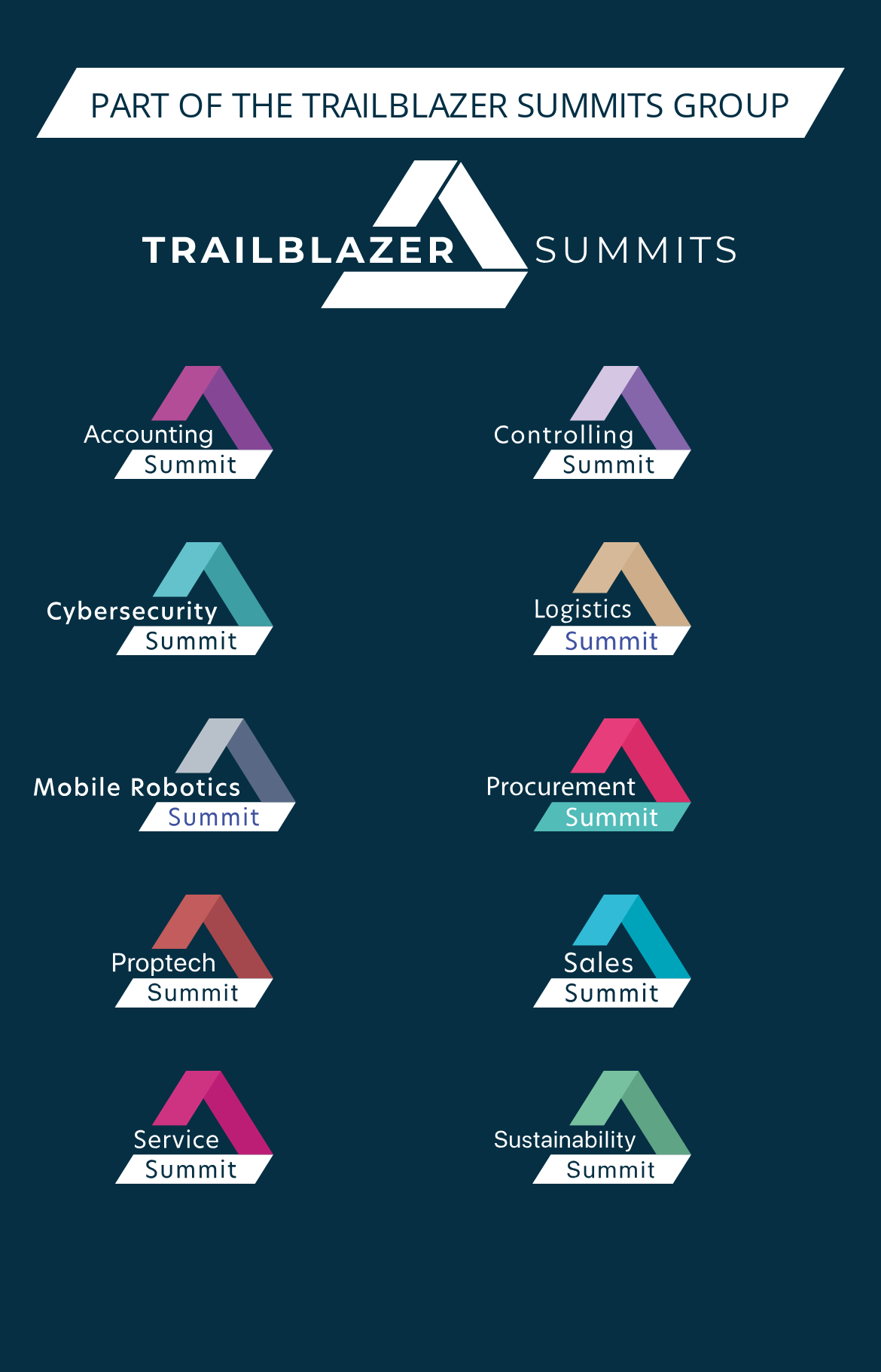Identify the bounding box coordinates for the region to click in order to carry out this instruction: "Click on the link to learn more about Accounting fair". Provide the coordinates using four float numbers between 0 and 1, formatted as [left, top, right, bottom].

[0.026, 0.267, 0.5, 0.396]